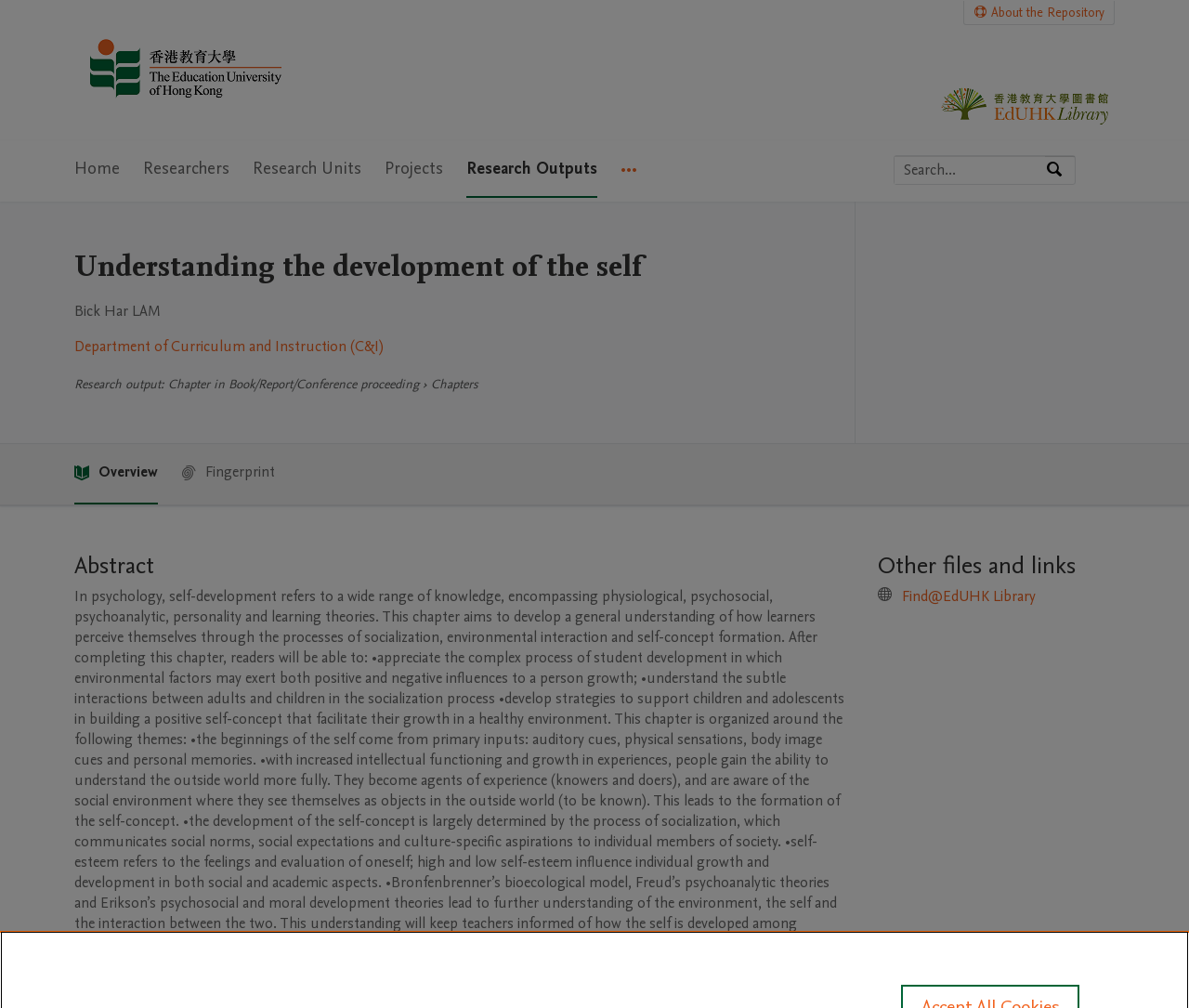Locate the bounding box coordinates of the area that needs to be clicked to fulfill the following instruction: "View research output details". The coordinates should be in the format of four float numbers between 0 and 1, namely [left, top, right, bottom].

[0.062, 0.298, 0.135, 0.318]